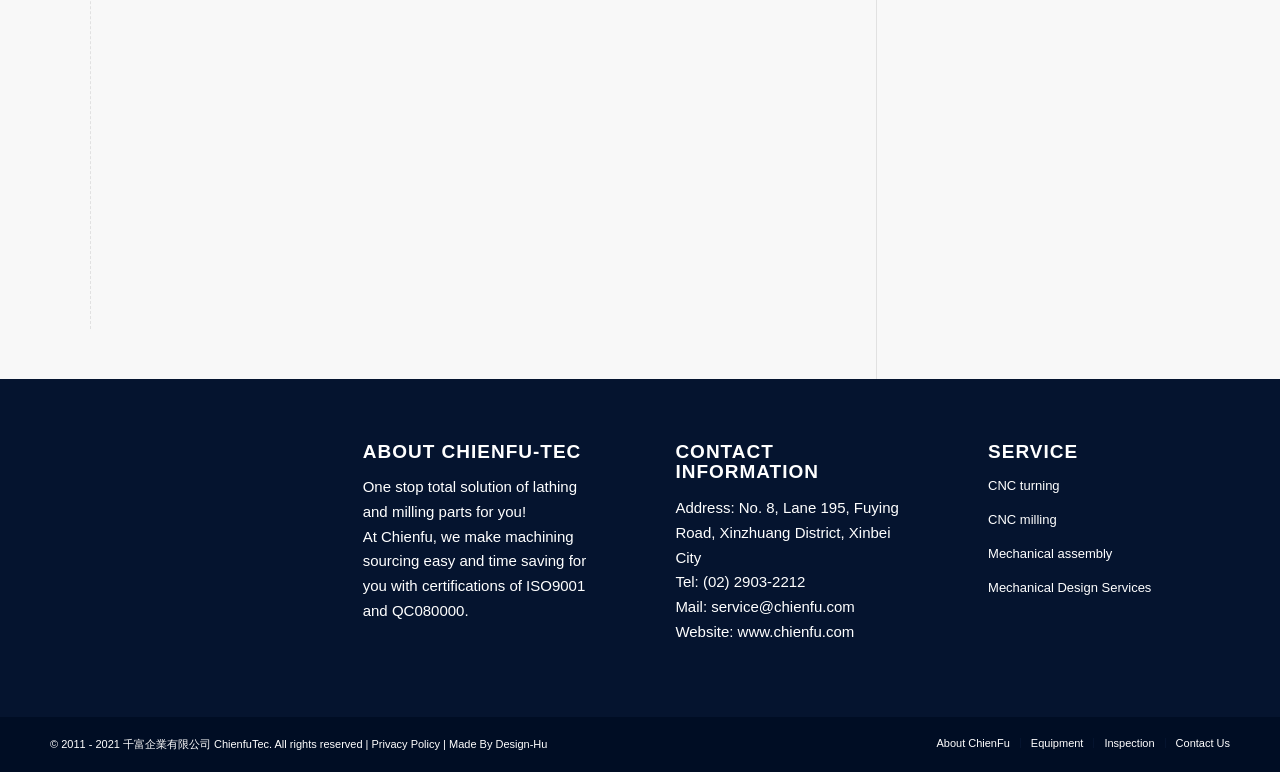Specify the bounding box coordinates of the area to click in order to execute this command: 'Click the 'CNC turning' link'. The coordinates should consist of four float numbers ranging from 0 to 1, and should be formatted as [left, top, right, bottom].

[0.772, 0.609, 0.961, 0.653]